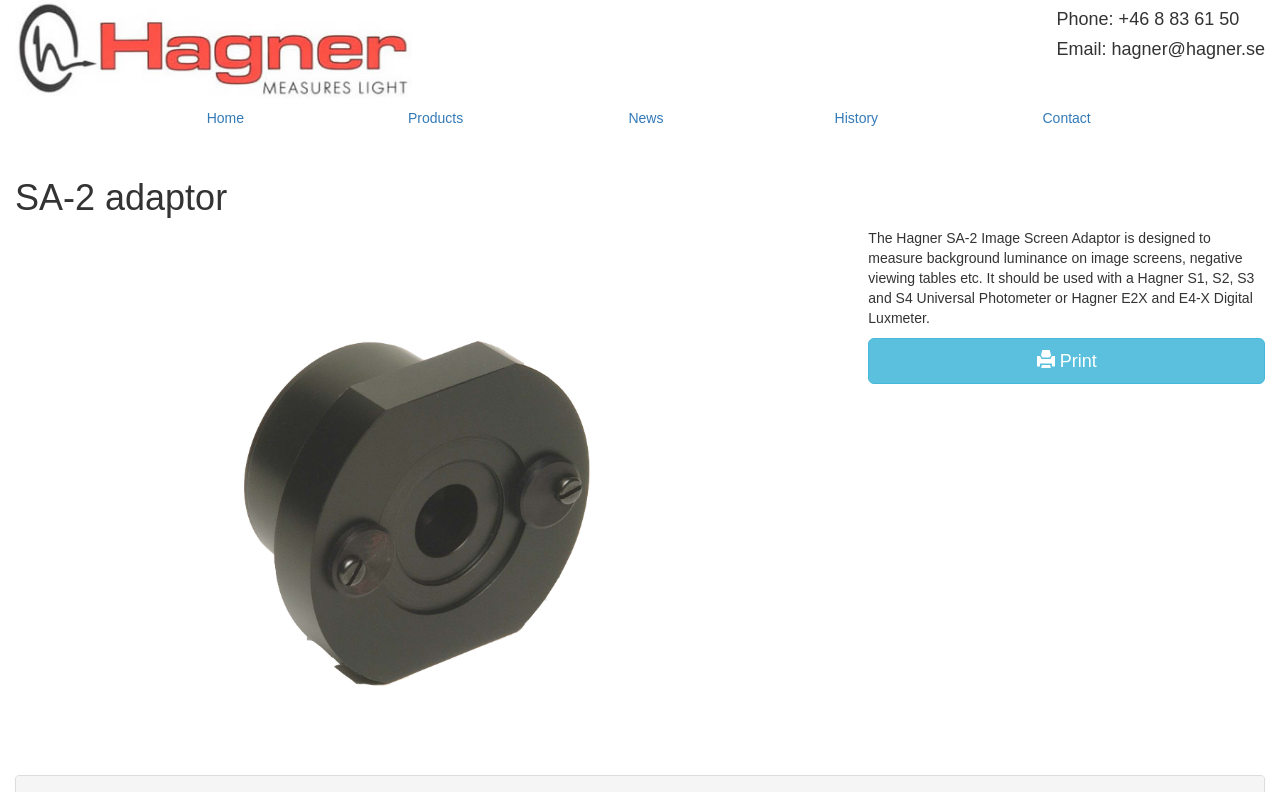Please specify the bounding box coordinates of the area that should be clicked to accomplish the following instruction: "Click the 'Products' link". The coordinates should consist of four float numbers between 0 and 1, i.e., [left, top, right, bottom].

[0.271, 0.124, 0.41, 0.175]